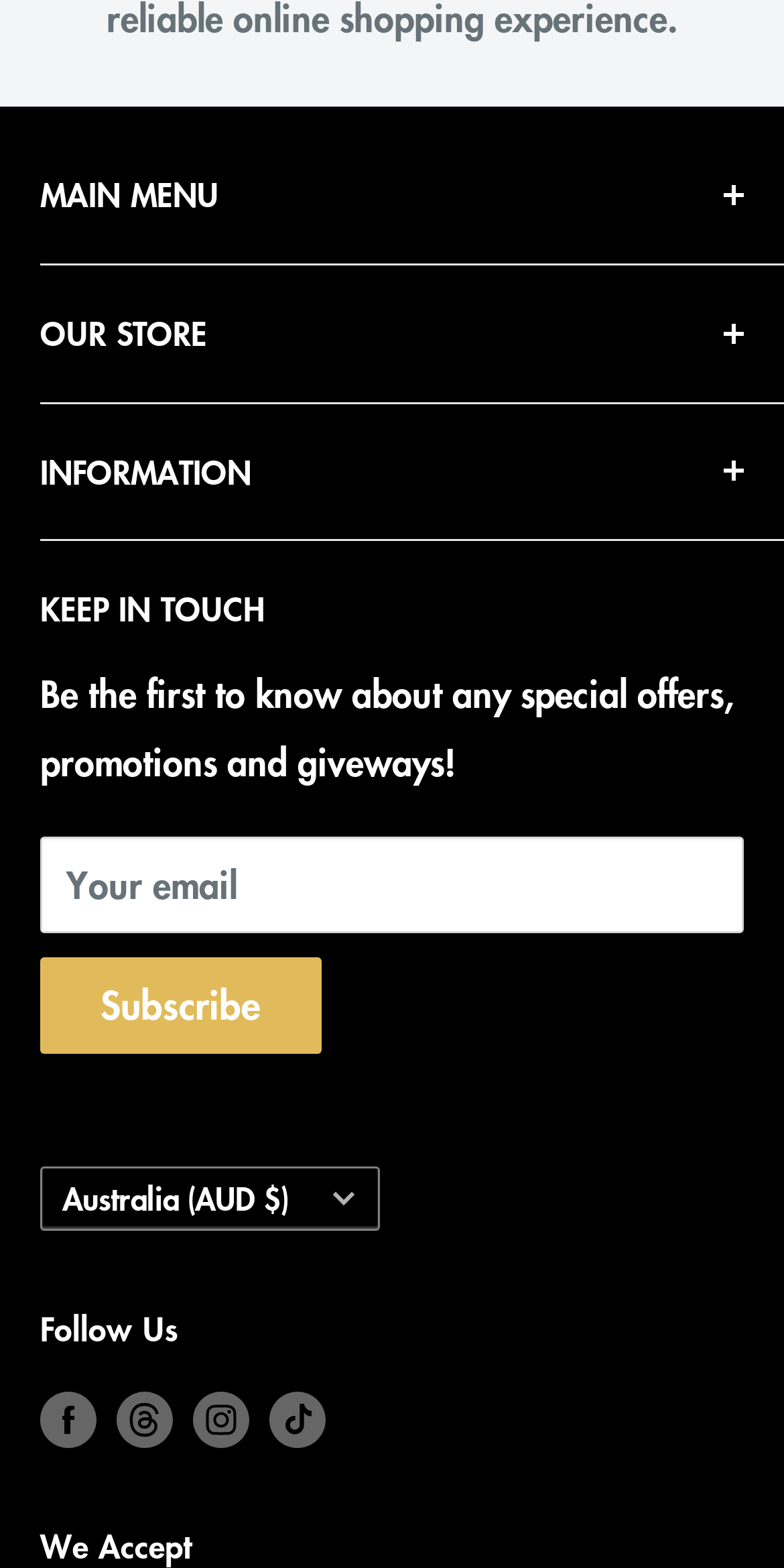Based on the provided description, "parent_node: Your email name="contact[email]"", find the bounding box of the corresponding UI element in the screenshot.

[0.051, 0.534, 0.949, 0.596]